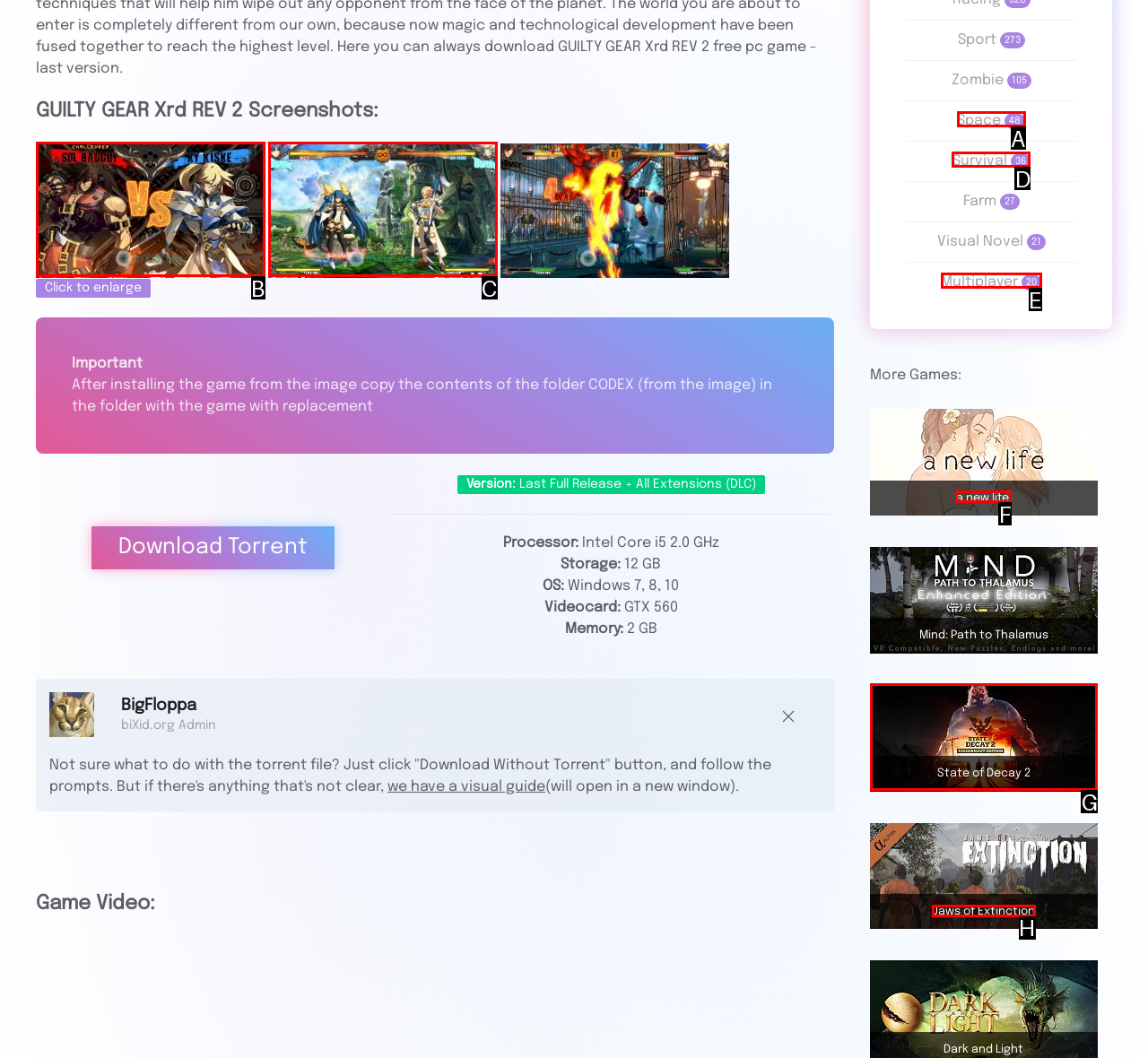Based on the element description: Multiplayer 20, choose the HTML element that matches best. Provide the letter of your selected option.

E